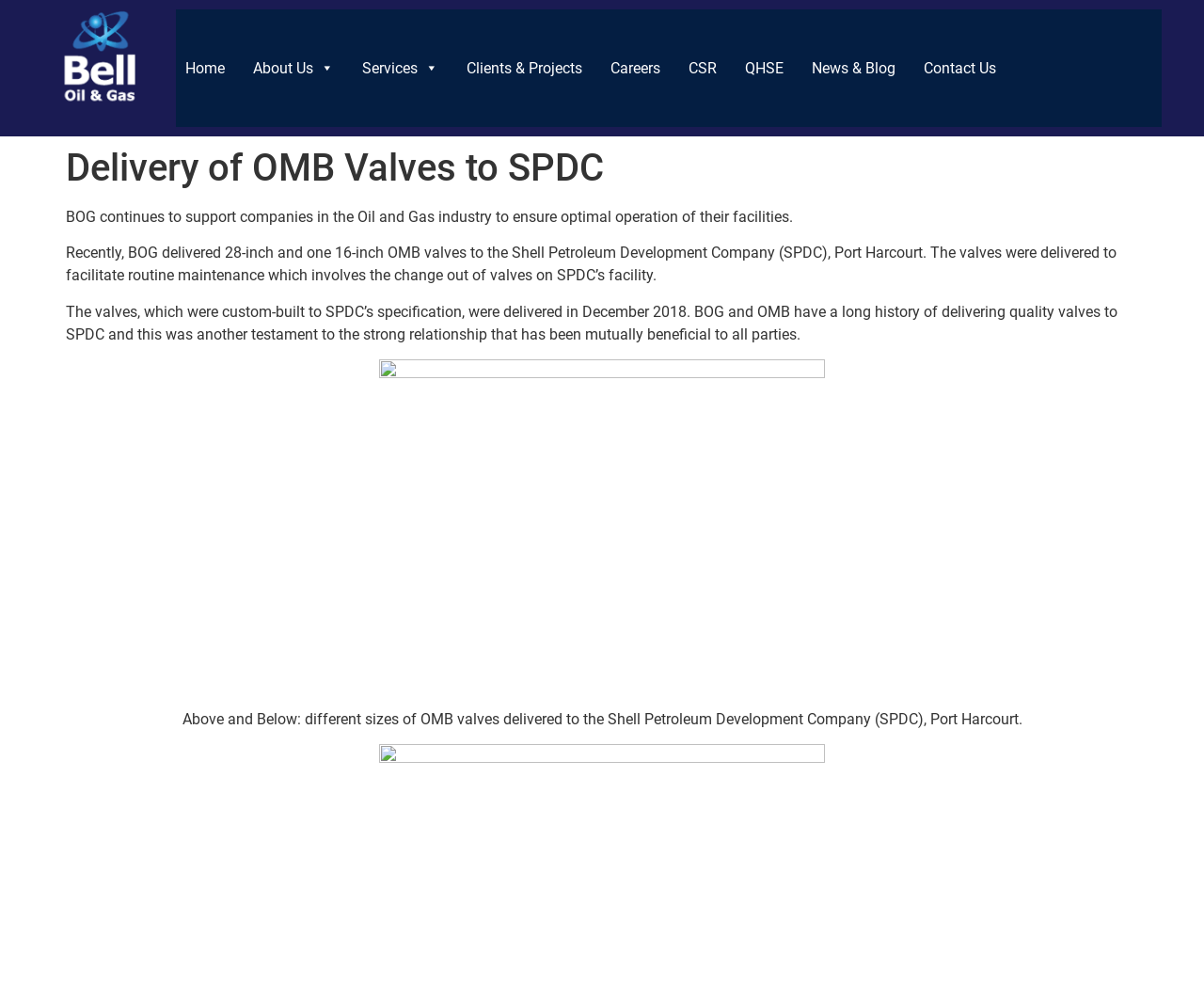Elaborate on the different components and information displayed on the webpage.

The webpage is about the delivery of OMB valves to SPDC by Bell Oil & Gas. At the top, there are 7 navigation links: Home, About Us, Services, Clients & Projects, Careers, CSR, and QHSE, followed by News & Blog and Contact Us. 

Below the navigation links, there is a header section with a heading that reads "Delivery of OMB Valves to SPDC". 

Under the header, there are three paragraphs of text. The first paragraph explains that Bell Oil & Gas supports companies in the Oil and Gas industry to ensure optimal operation of their facilities. The second paragraph describes the delivery of 28-inch and 16-inch OMB valves to the Shell Petroleum Development Company (SPDC) in Port Harcourt for routine maintenance. The third paragraph mentions that the custom-built valves were delivered in December 2018 and highlights the strong relationship between Bell Oil & Gas, OMB, and SPDC.

Below the text, there is an image caption that reads "Above and Below: different sizes of OMB valves delivered to the Shell Petroleum Development Company (SPDC), Port Harcourt", indicating that there are images of the valves on the page, although the exact position of the images is not specified.